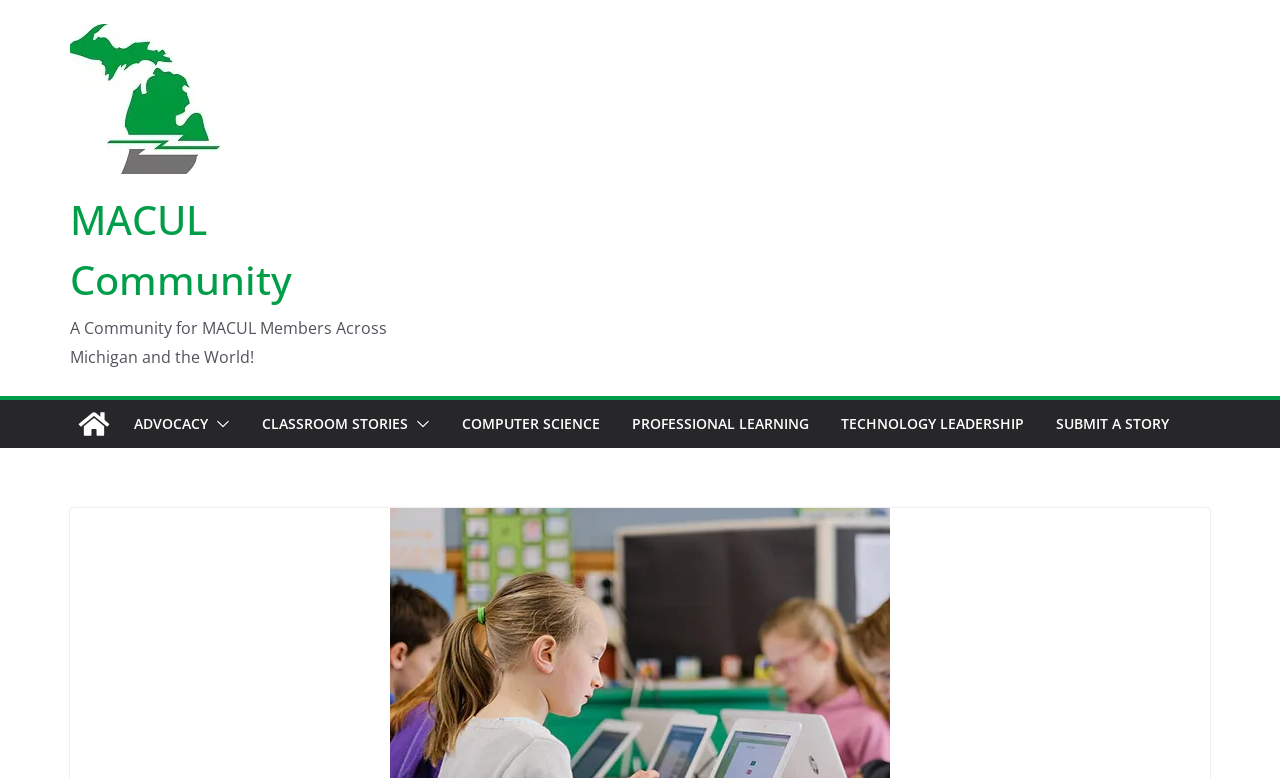Respond with a single word or short phrase to the following question: 
How many links are there in the top navigation bar?

6